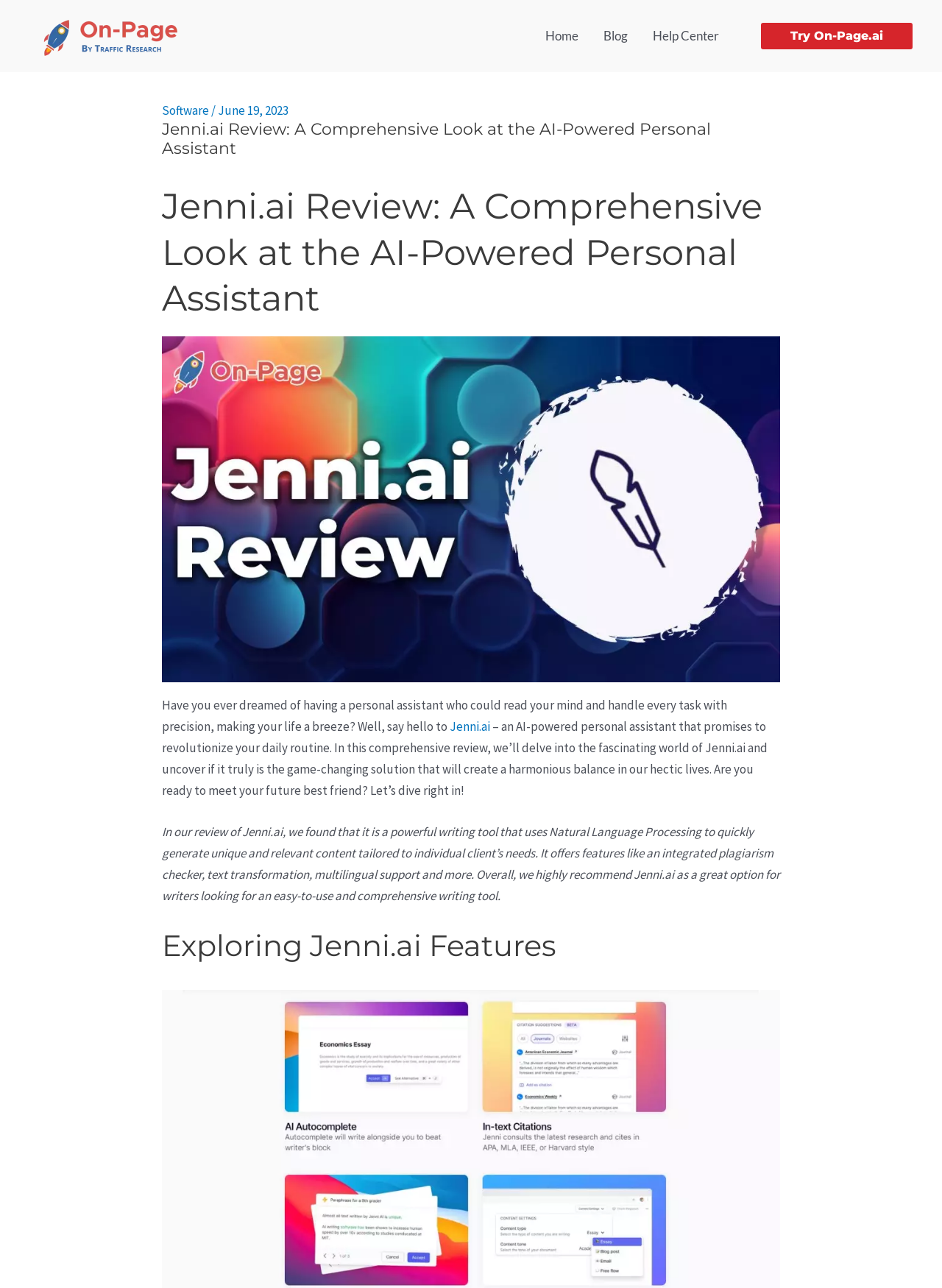Given the description "Try On-Page.ai", provide the bounding box coordinates of the corresponding UI element.

[0.808, 0.018, 0.969, 0.038]